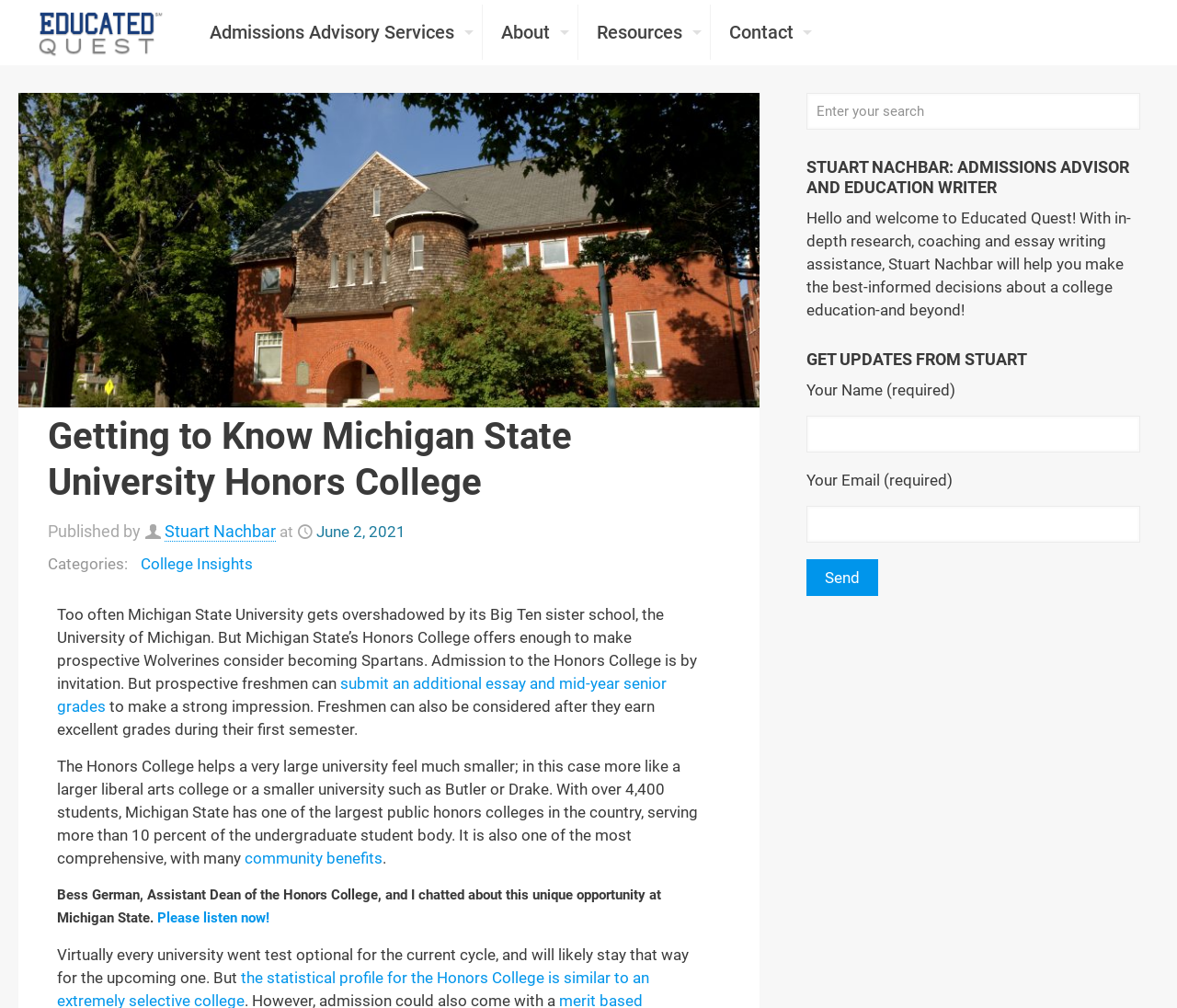Provide the bounding box coordinates of the HTML element this sentence describes: "Contact". The bounding box coordinates consist of four float numbers between 0 and 1, i.e., [left, top, right, bottom].

[0.604, 0.0, 0.698, 0.064]